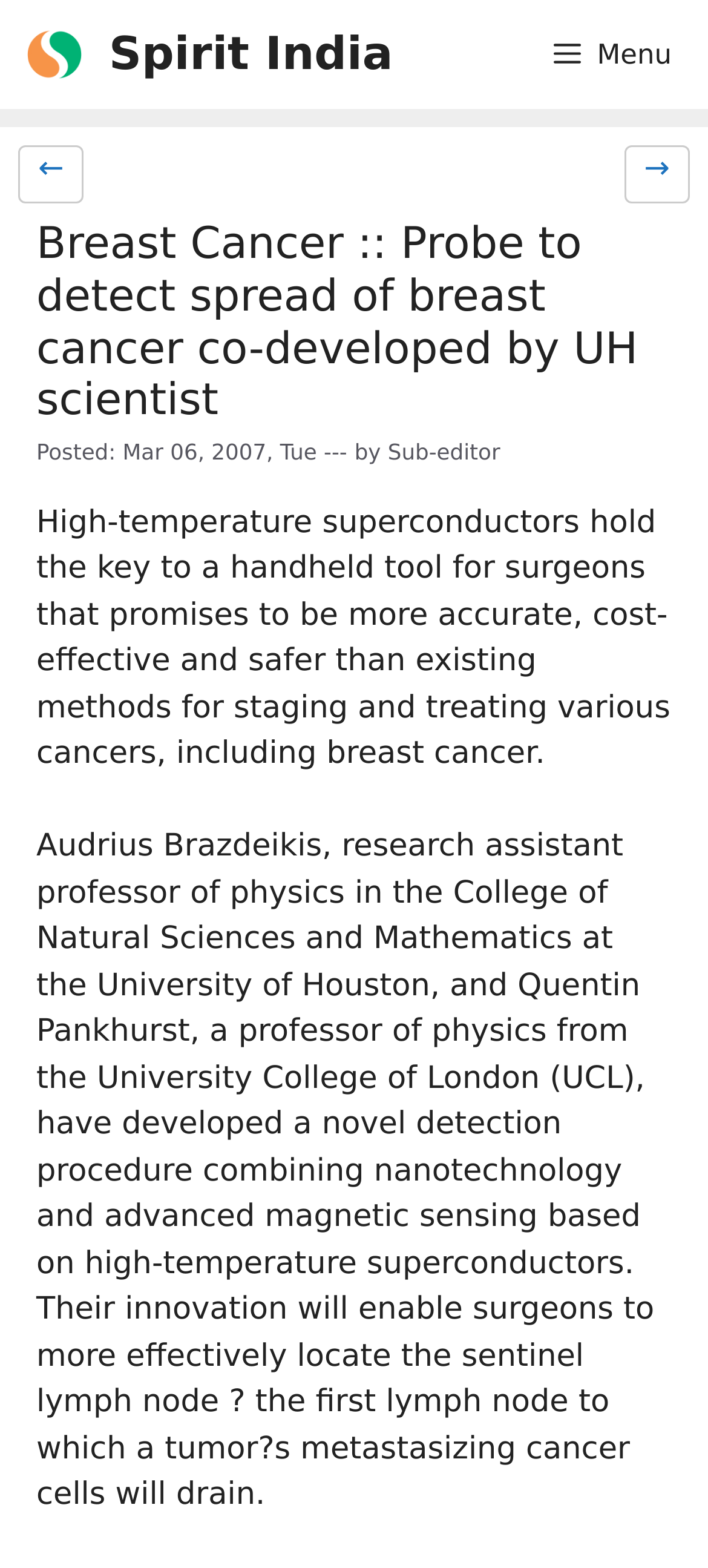Who developed a novel detection procedure?
Observe the image and answer the question with a one-word or short phrase response.

Audrius Brazdeikis and Quentin Pankhurst